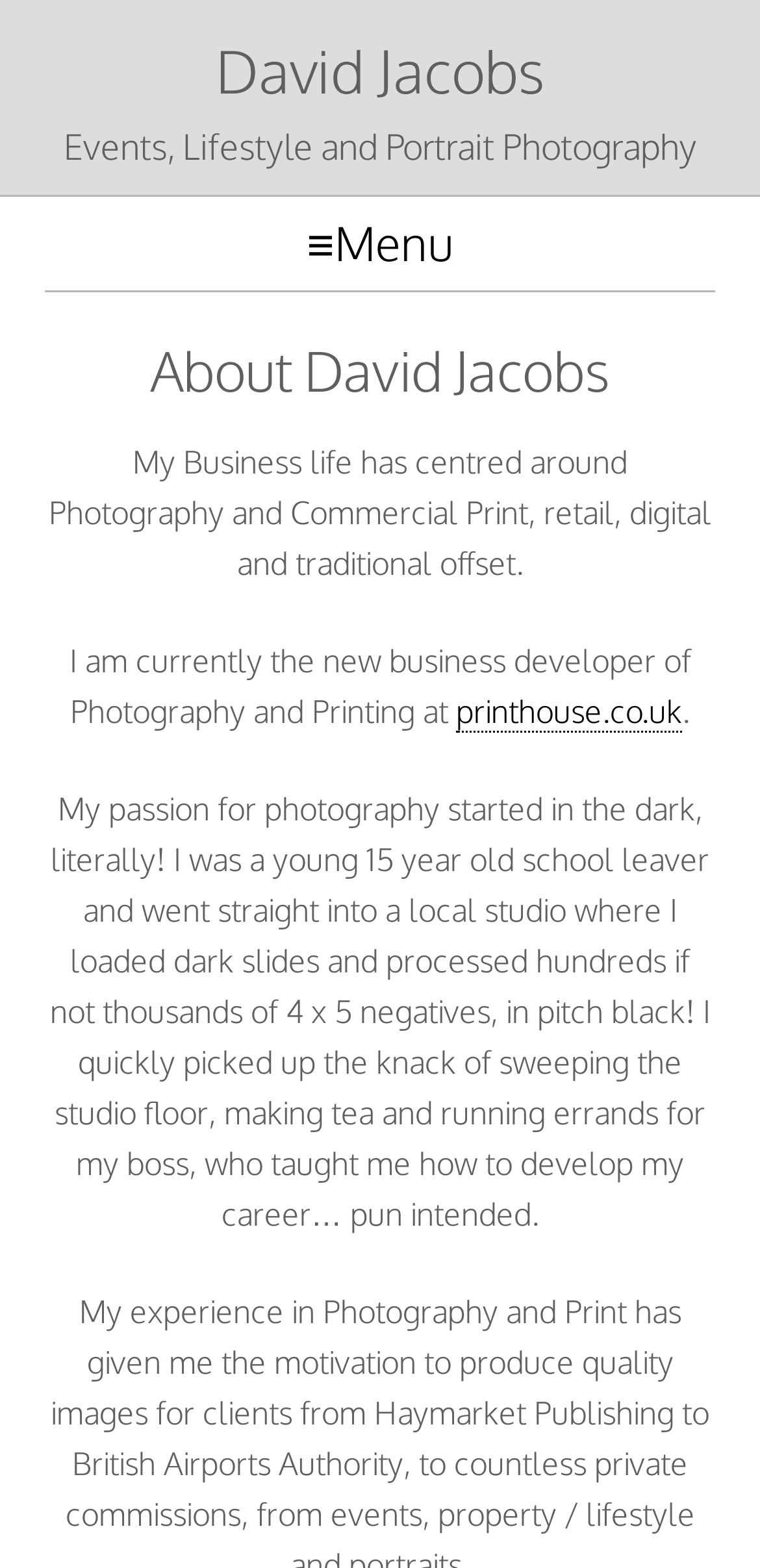Please provide the bounding box coordinate of the region that matches the element description: David Jacobs. Coordinates should be in the format (top-left x, top-left y, bottom-right x, bottom-right y) and all values should be between 0 and 1.

[0.283, 0.021, 0.717, 0.068]